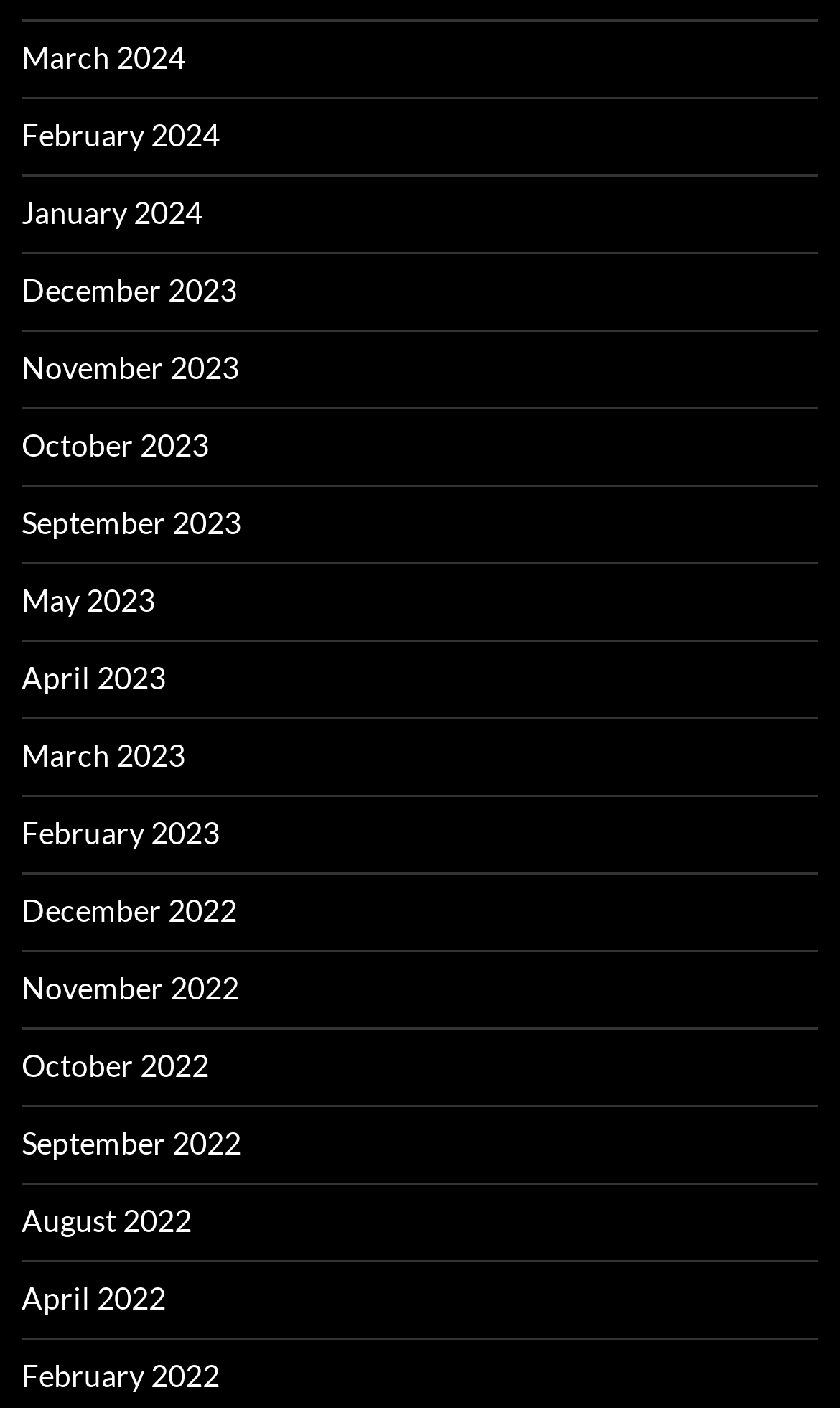Specify the bounding box coordinates for the region that must be clicked to perform the given instruction: "view March 2024".

[0.026, 0.027, 0.221, 0.053]